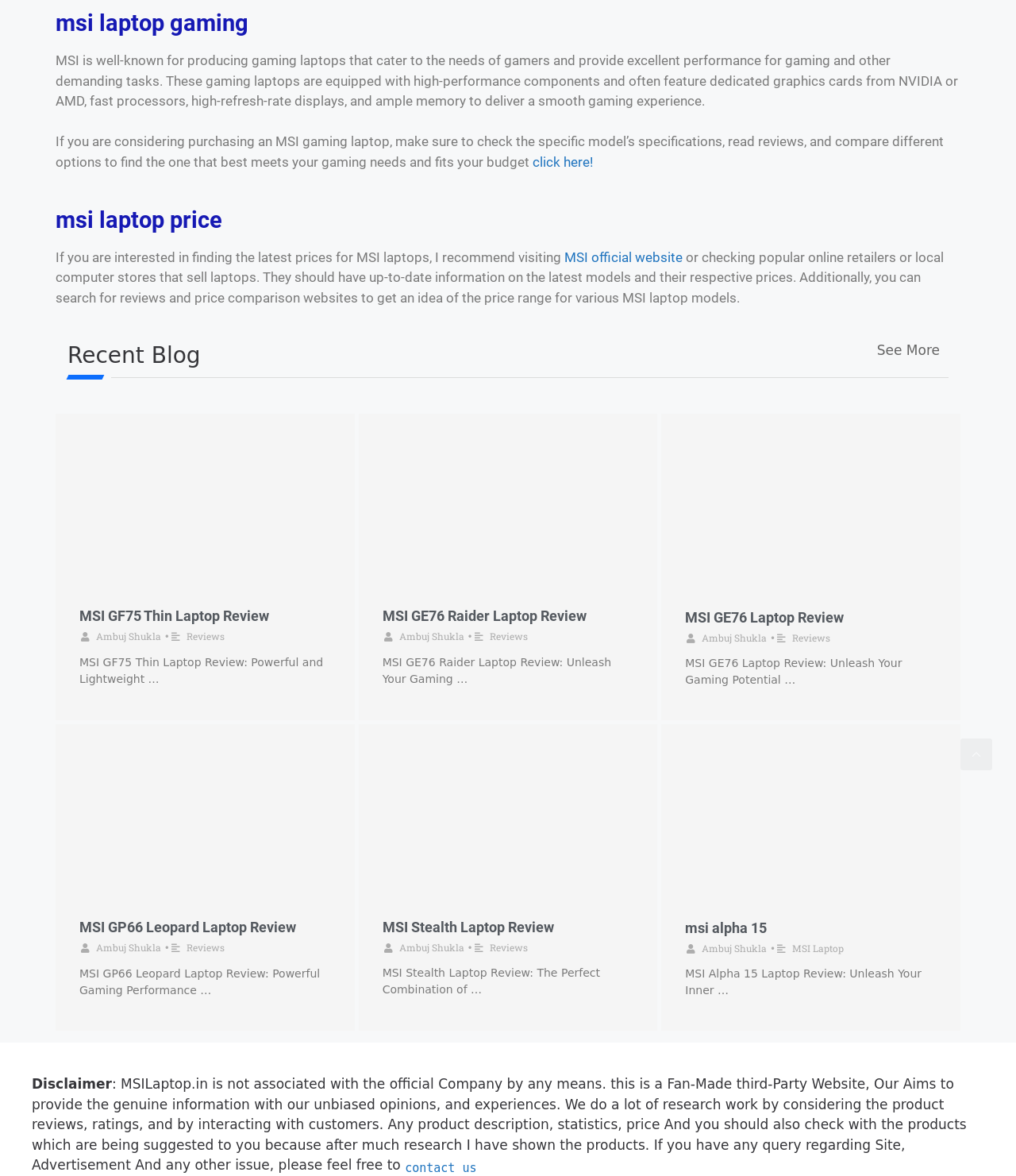Identify the bounding box coordinates of the region that should be clicked to execute the following instruction: "contact us".

[0.399, 0.984, 0.476, 0.997]